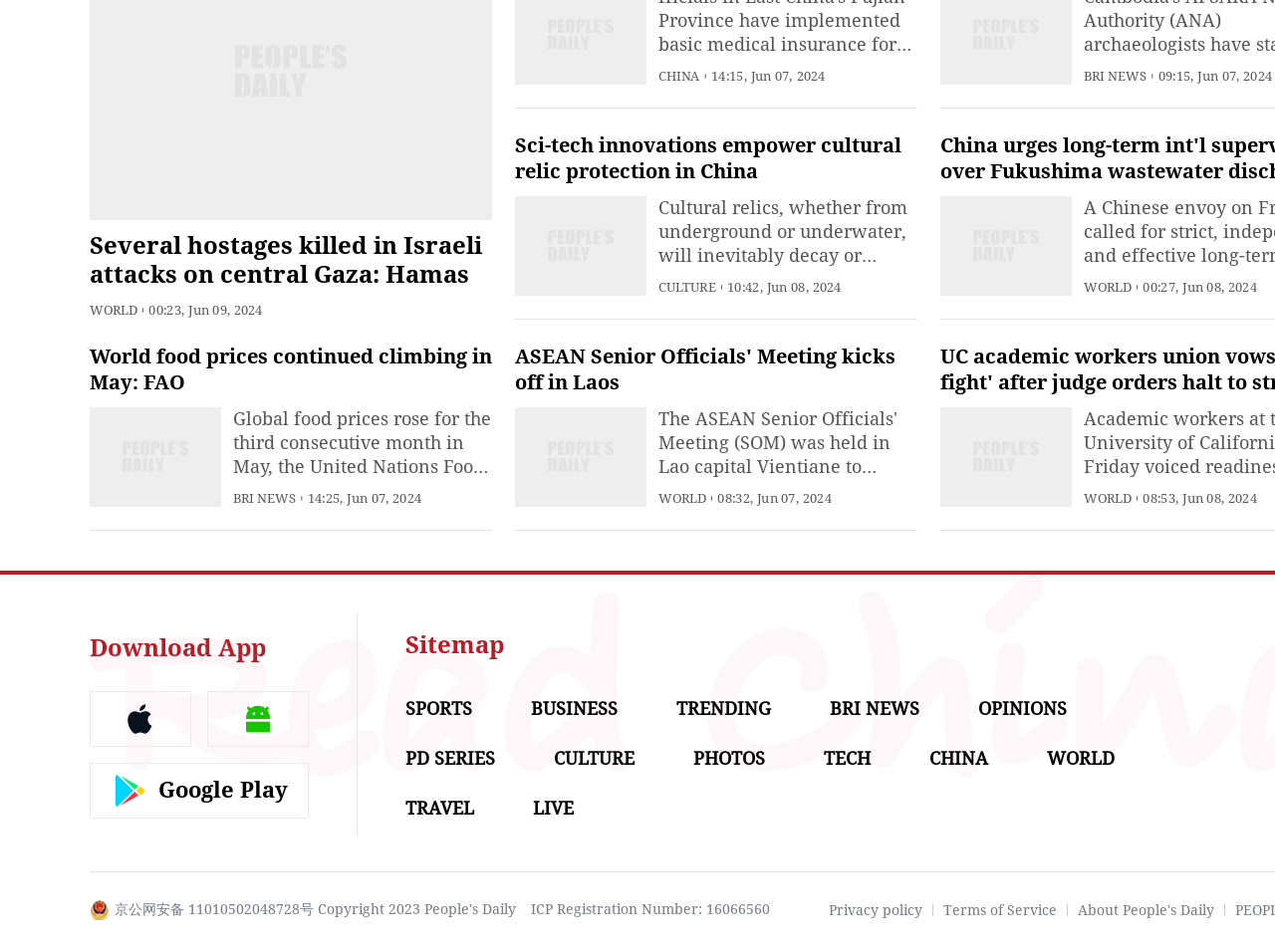Please specify the bounding box coordinates for the clickable region that will help you carry out the instruction: "Download the app".

[0.07, 0.666, 0.209, 0.695]